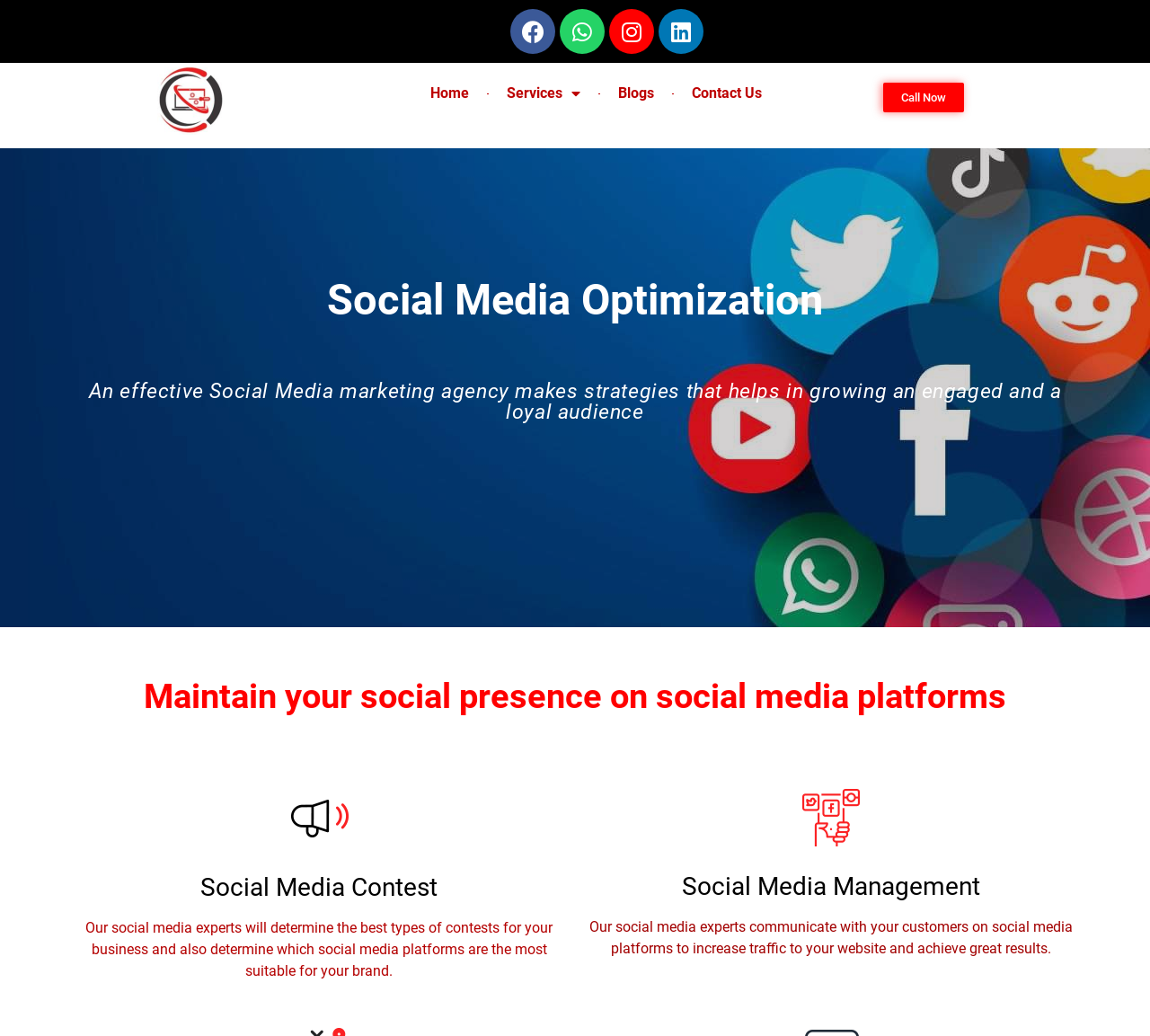Please determine the bounding box coordinates of the element's region to click in order to carry out the following instruction: "Click on the 'Partners' link". The coordinates should be four float numbers between 0 and 1, i.e., [left, top, right, bottom].

None